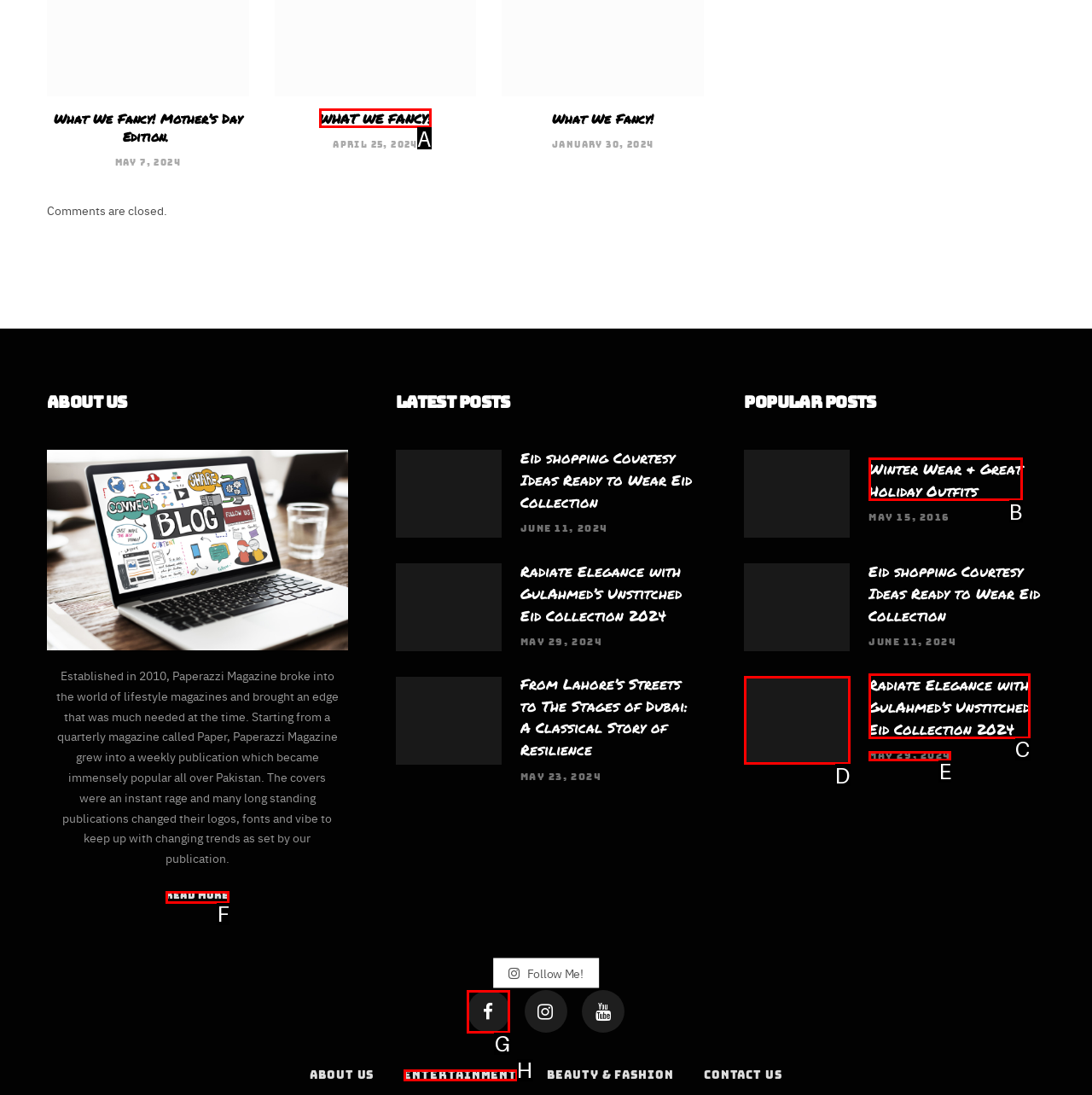Choose the letter that corresponds to the correct button to accomplish the task: Read more about 'About Us'
Reply with the letter of the correct selection only.

F